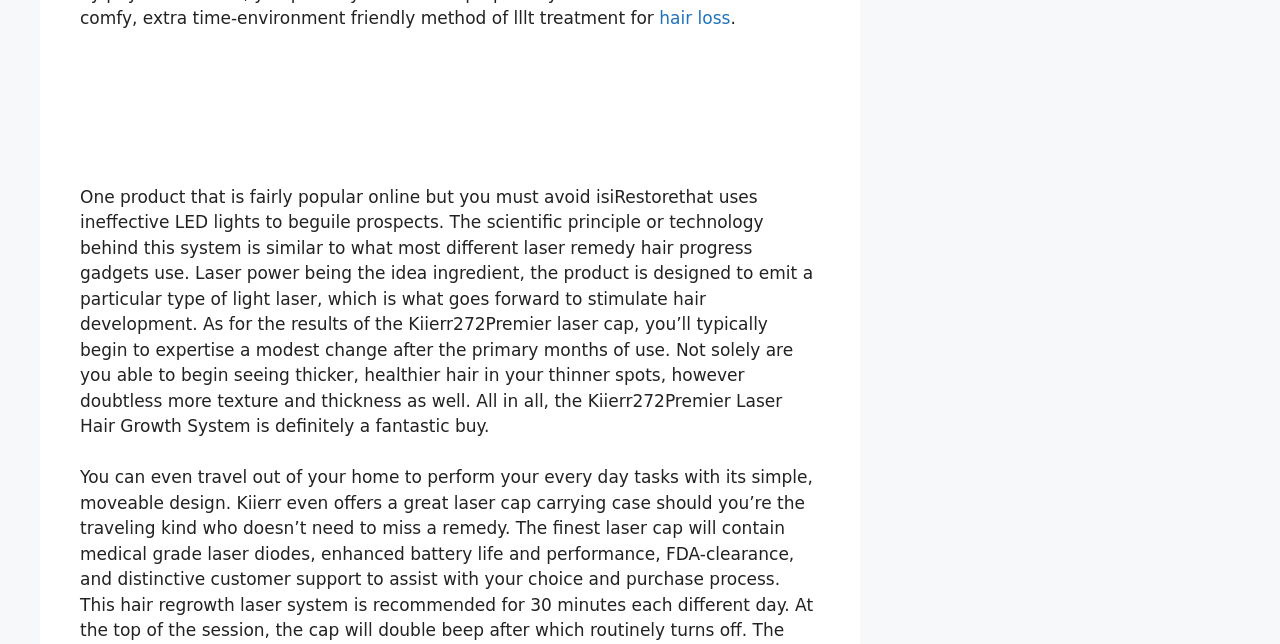Bounding box coordinates should be in the format (top-left x, top-left y, bottom-right x, bottom-right y) and all values should be floating point numbers between 0 and 1. Determine the bounding box coordinate for the UI element described as: hair loss

[0.515, 0.013, 0.571, 0.044]